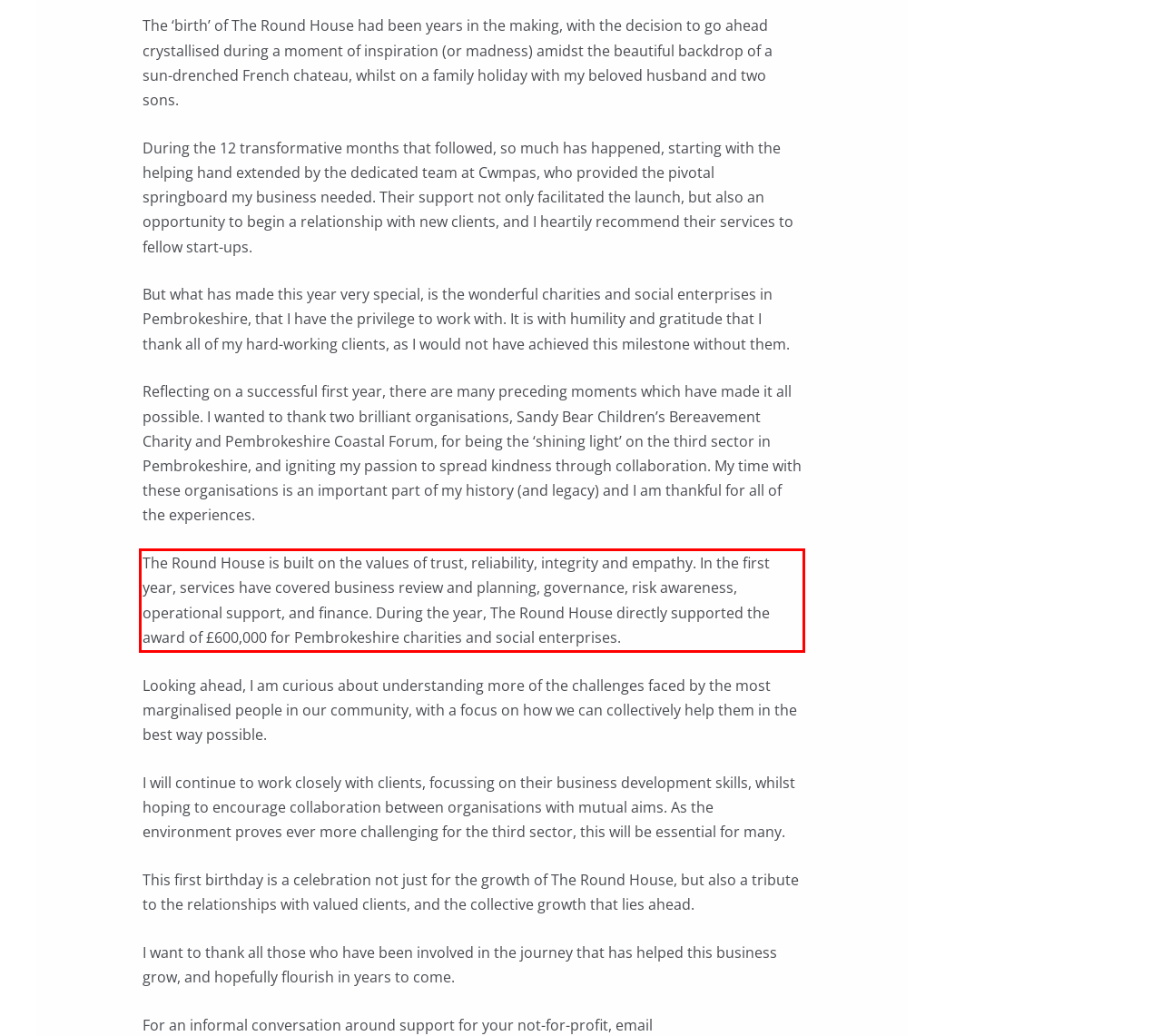You are looking at a screenshot of a webpage with a red rectangle bounding box. Use OCR to identify and extract the text content found inside this red bounding box.

The Round House is built on the values of trust, reliability, integrity and empathy. In the first year, services have covered business review and planning, governance, risk awareness, operational support, and finance. During the year, The Round House directly supported the award of £600,000 for Pembrokeshire charities and social enterprises.